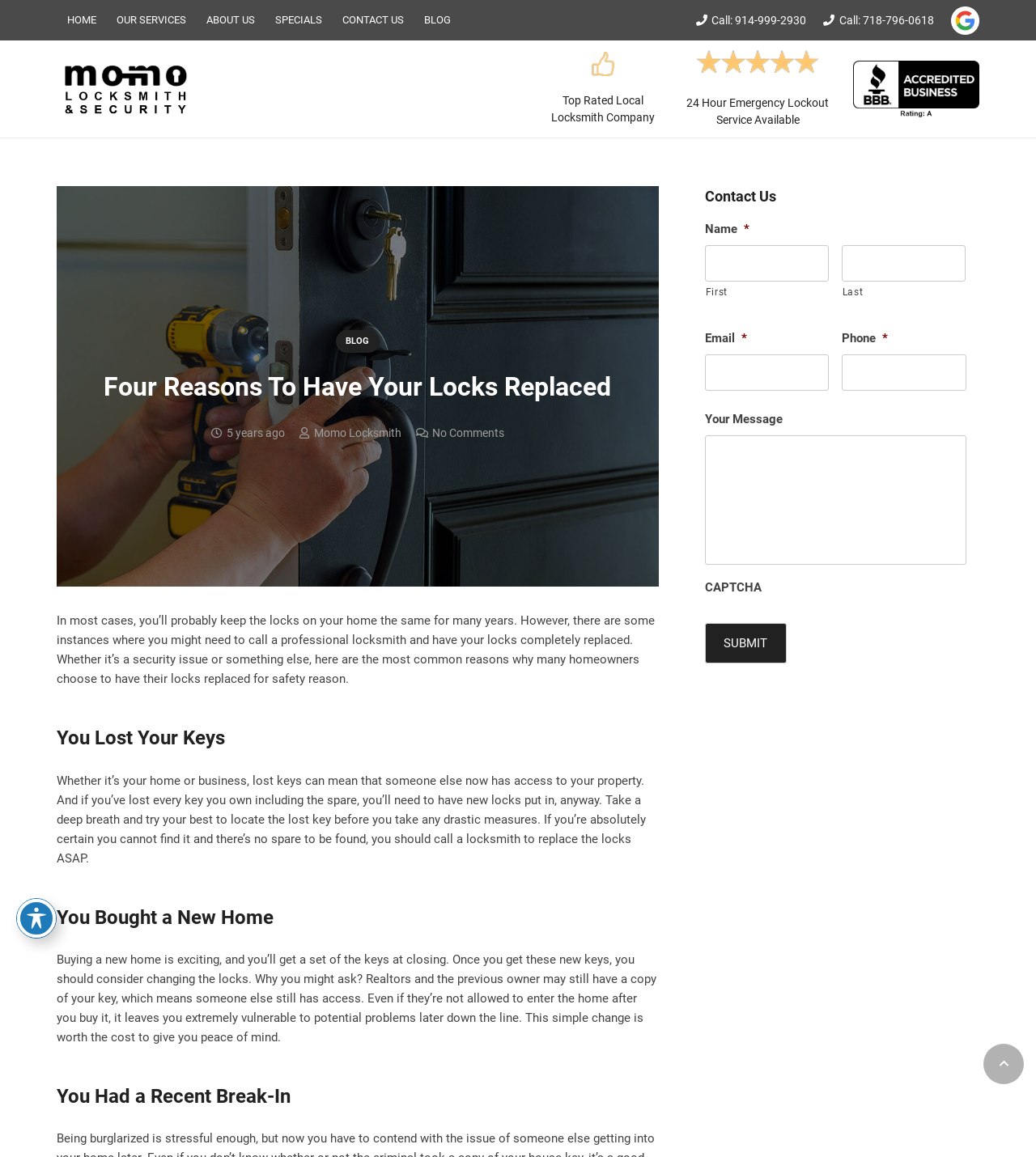Can you look at the image and give a comprehensive answer to the question:
What is the purpose of the contact form?

I found the answer by looking at the contact form section, which has fields for name, email, phone, and message. The form is likely used to send a message or inquiry to Momo Locksmith, as it is a common way for customers to get in touch with a business.